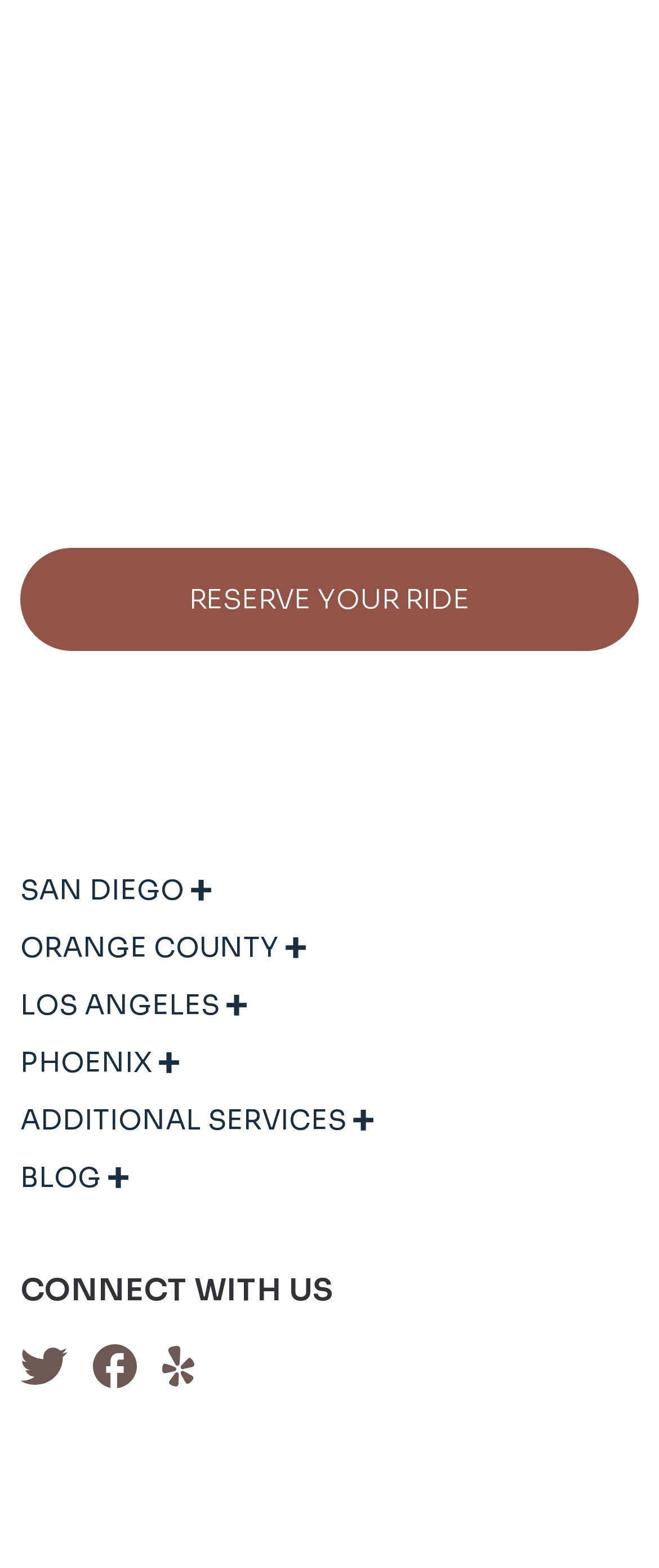How many locations are listed on the webpage?
Please answer the question with a detailed response using the information from the screenshot.

There are four locations listed on the webpage, which are SAN DIEGO, ORANGE COUNTY, LOS ANGELES, and PHOENIX. These locations are listed as links with corresponding images.